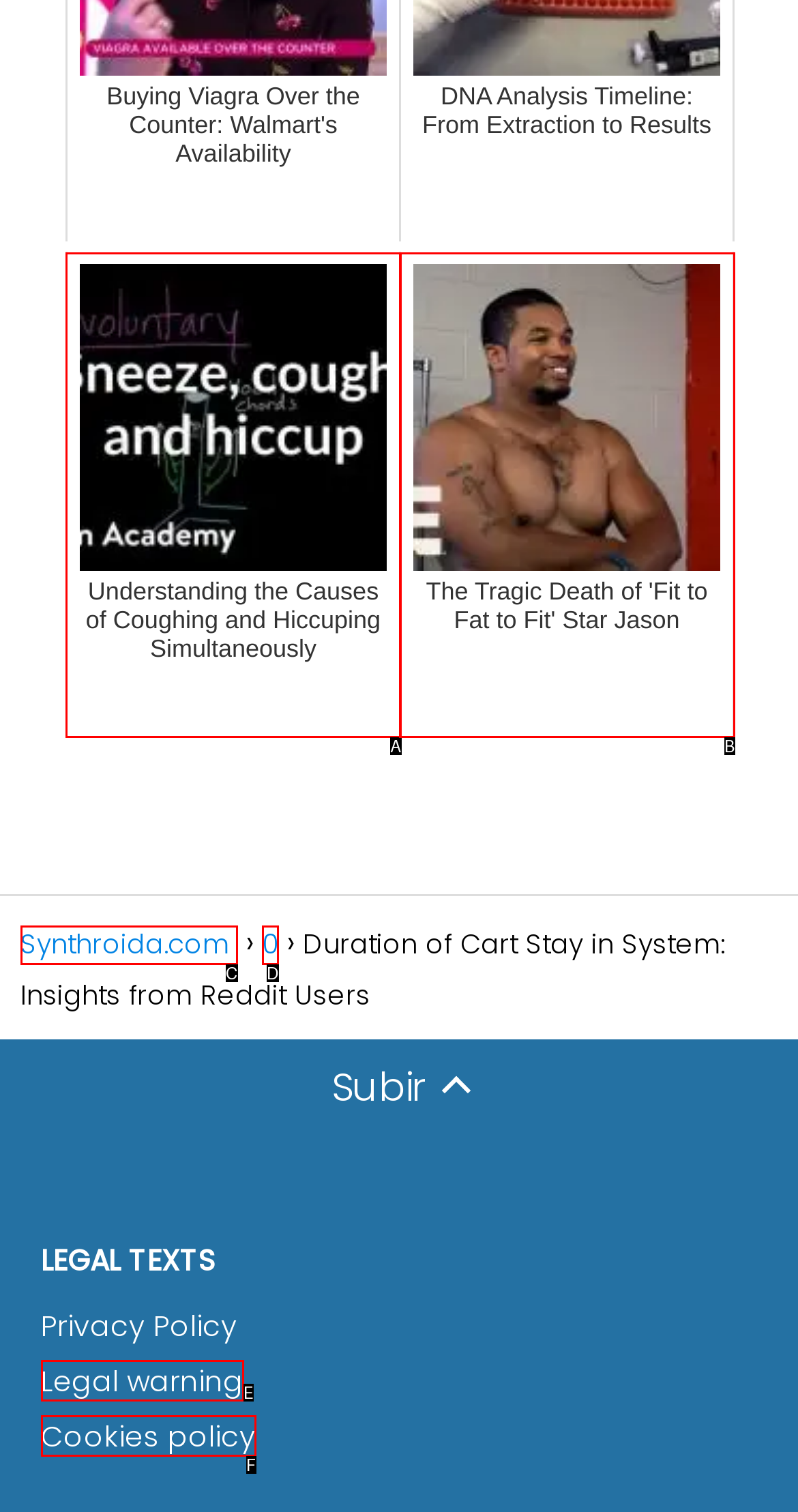Select the HTML element that fits the following description: 0
Provide the letter of the matching option.

D